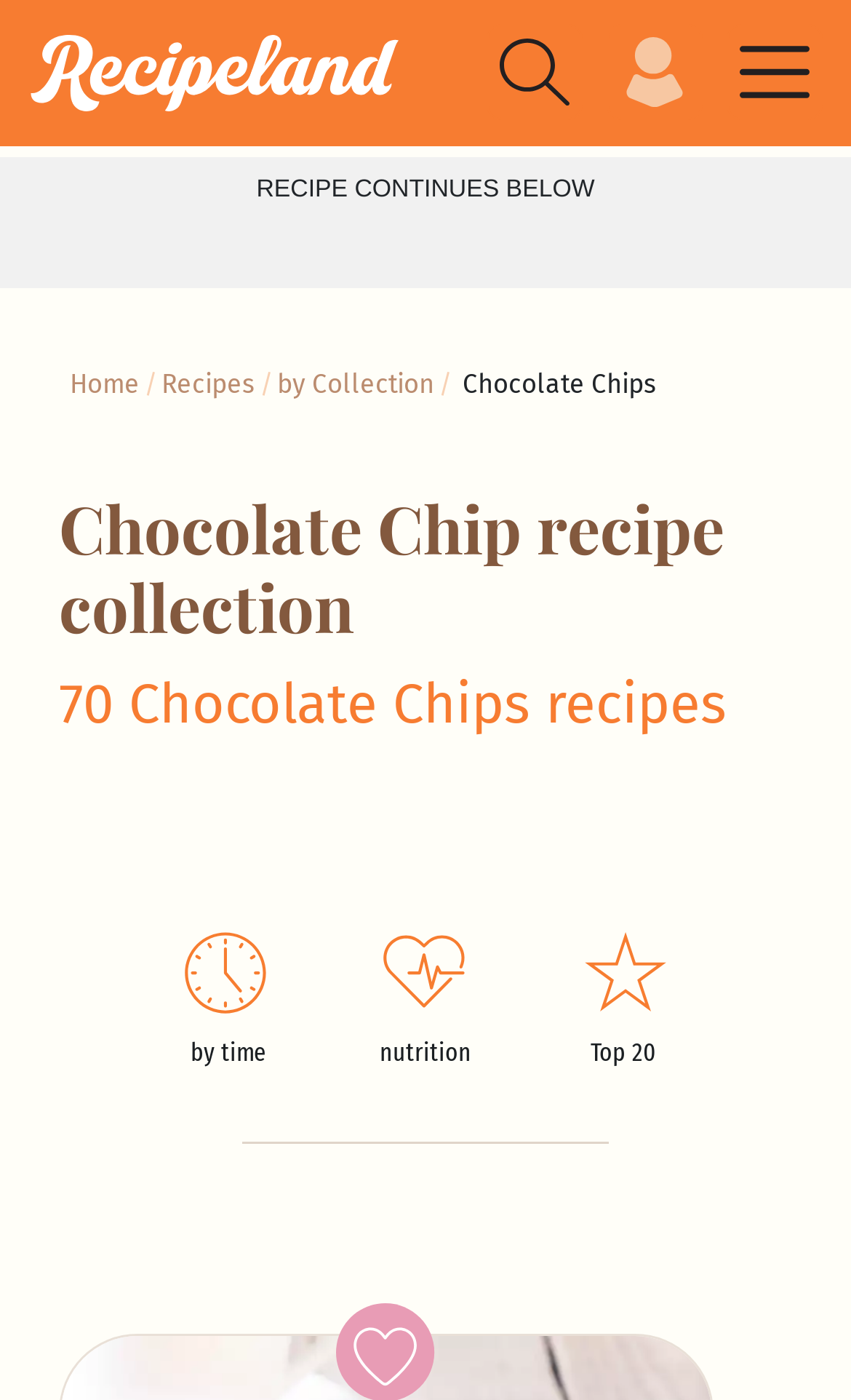Identify the bounding box coordinates of the section to be clicked to complete the task described by the following instruction: "Learn more about 'Gaming'". The coordinates should be four float numbers between 0 and 1, formatted as [left, top, right, bottom].

None